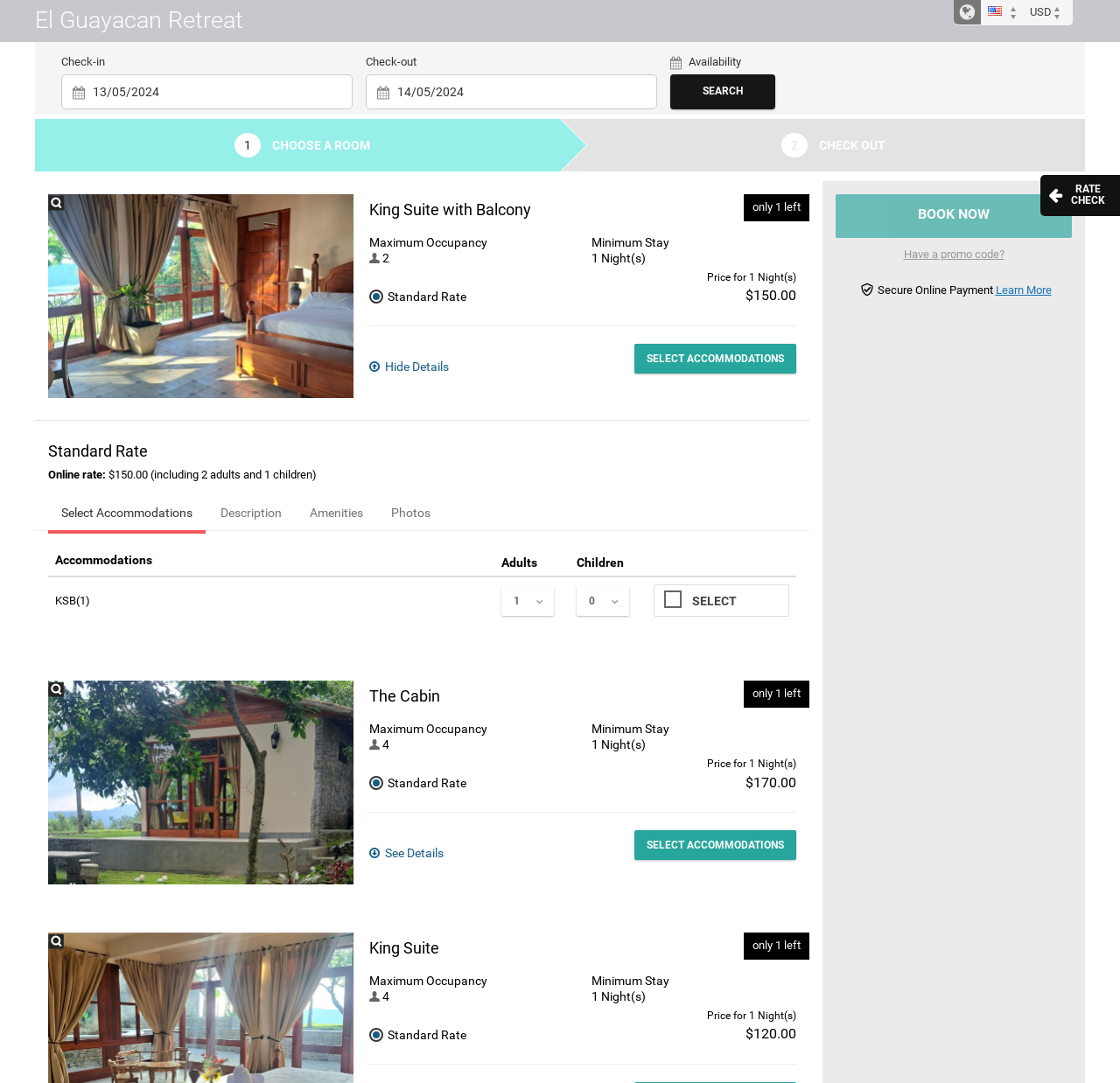Can you identify the bounding box coordinates of the clickable region needed to carry out this instruction: 'Select language'? The coordinates should be four float numbers within the range of 0 to 1, stated as [left, top, right, bottom].

[0.876, 0.0, 0.919, 0.023]